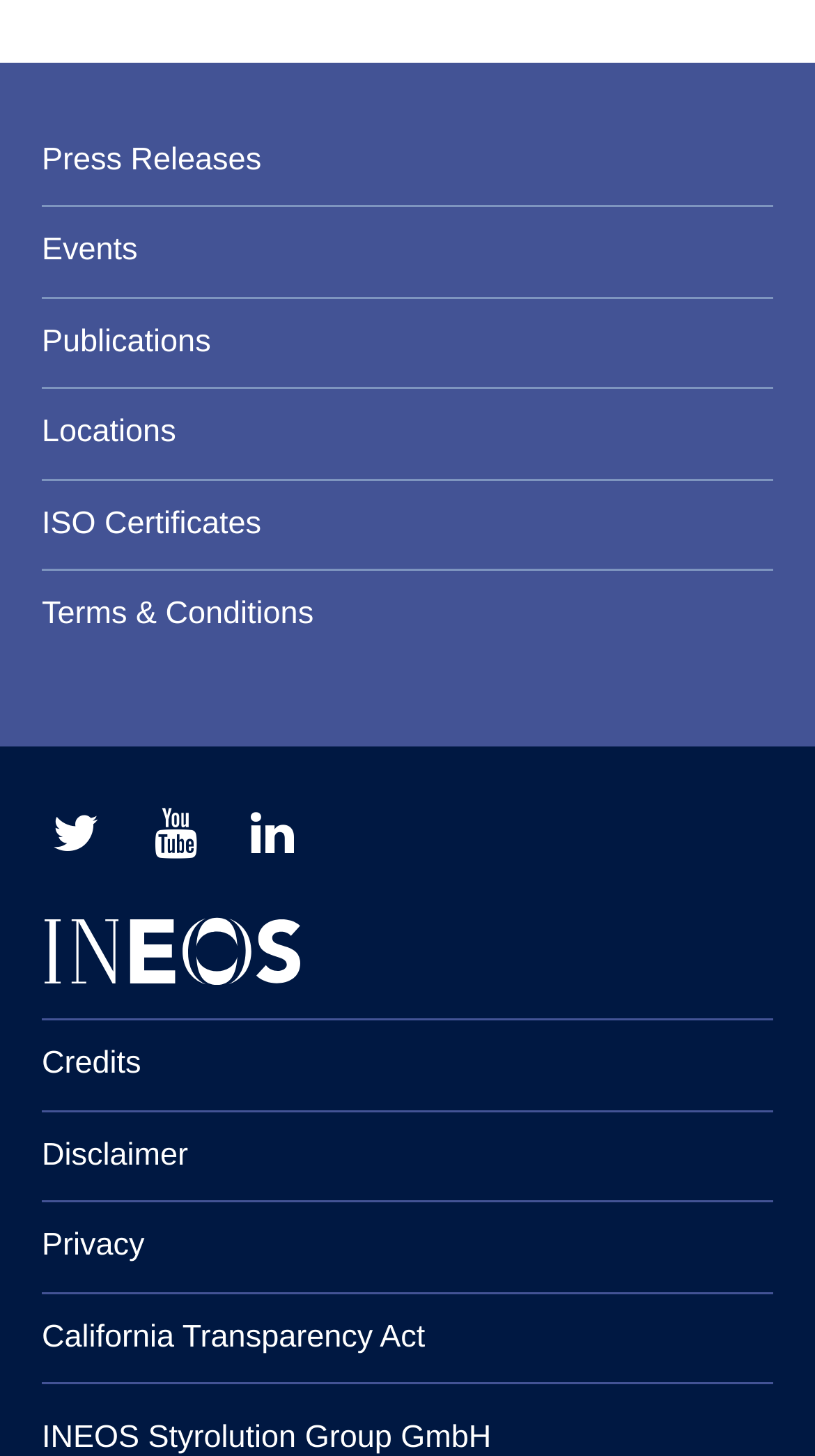Can you find the bounding box coordinates of the area I should click to execute the following instruction: "Go to Credits"?

[0.051, 0.701, 0.756, 0.762]